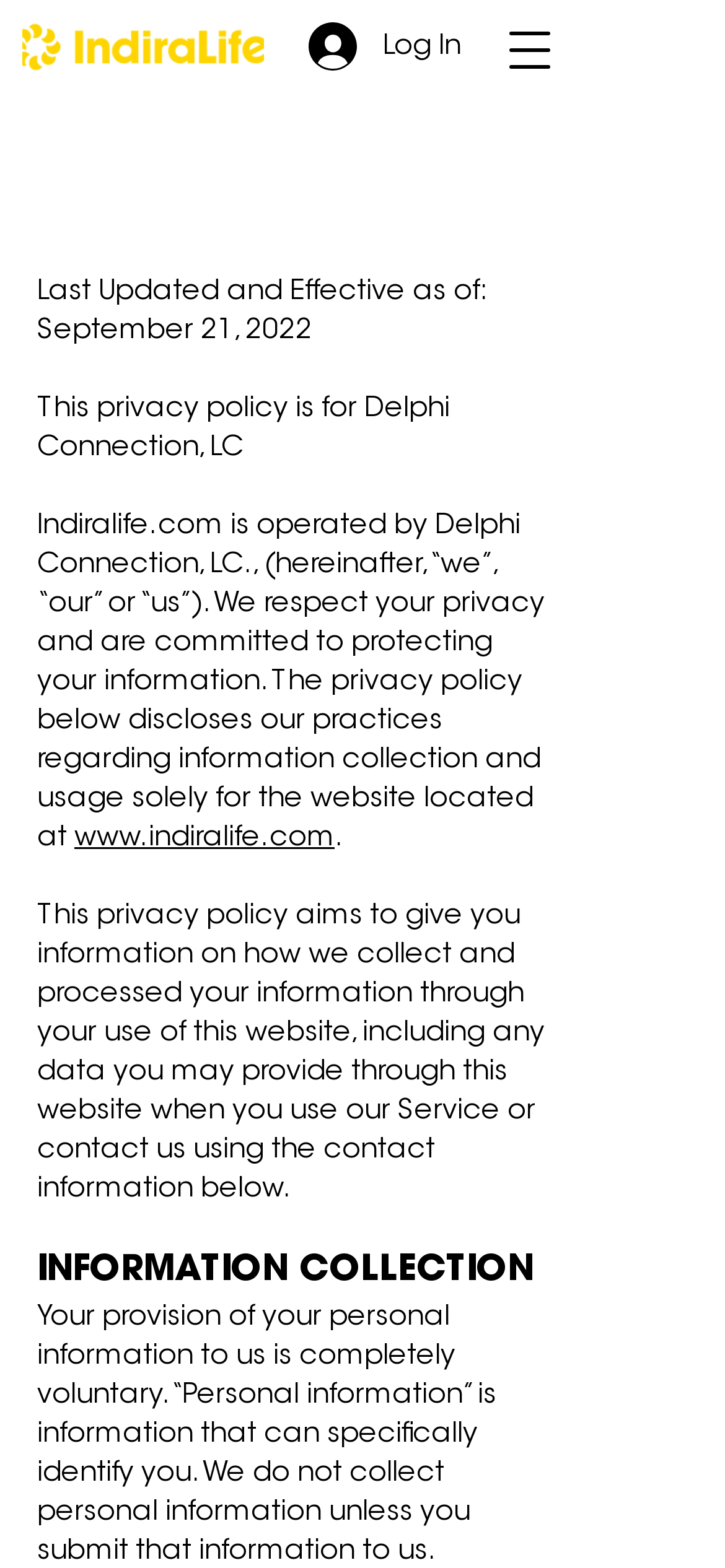What is the name of the website operator?
Answer briefly with a single word or phrase based on the image.

Delphi Connection, LC